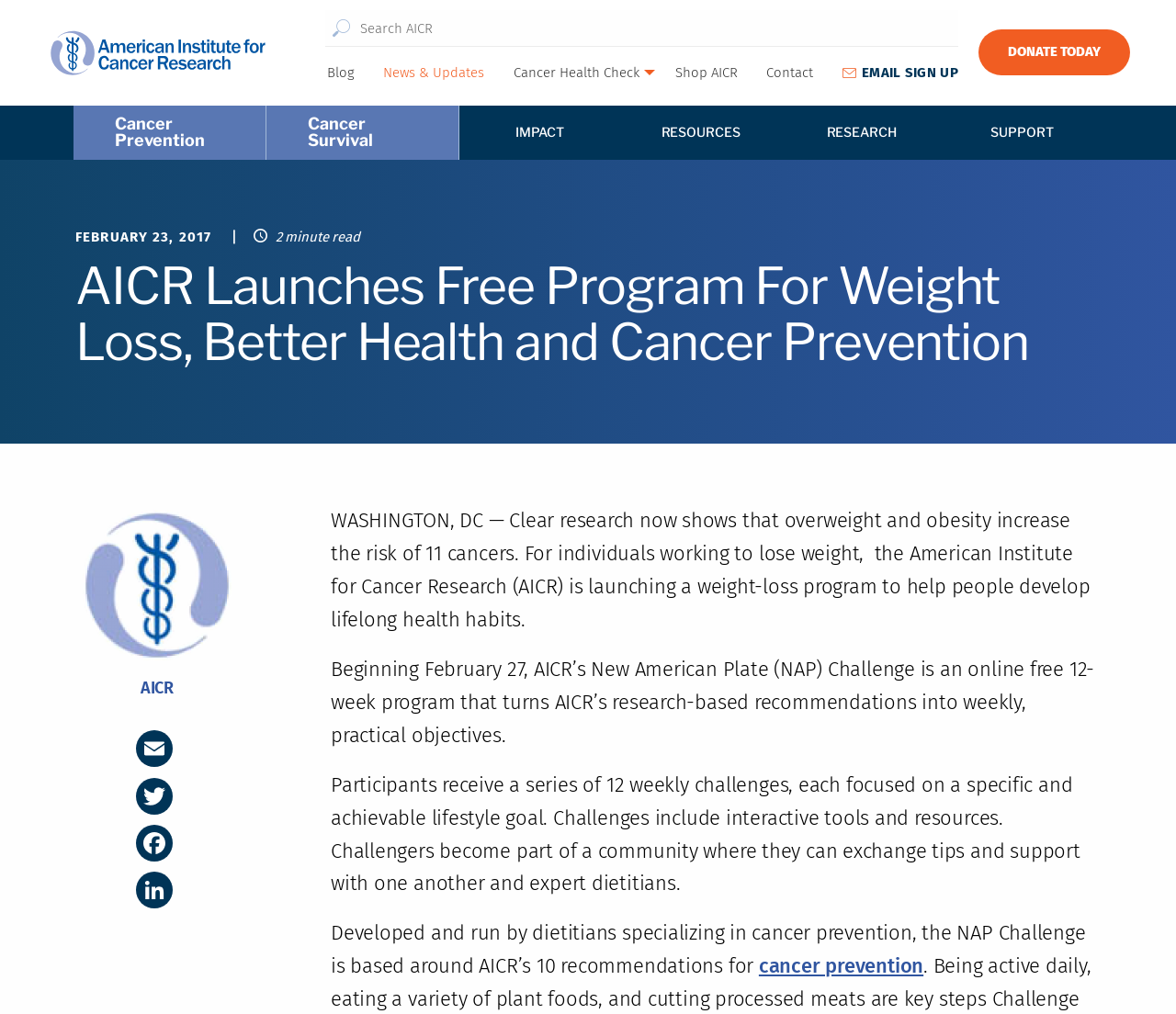Identify the bounding box of the UI element described as follows: "Planned Giving". Provide the coordinates as four float numbers in the range of 0 to 1 [left, top, right, bottom].

[0.023, 0.298, 0.174, 0.325]